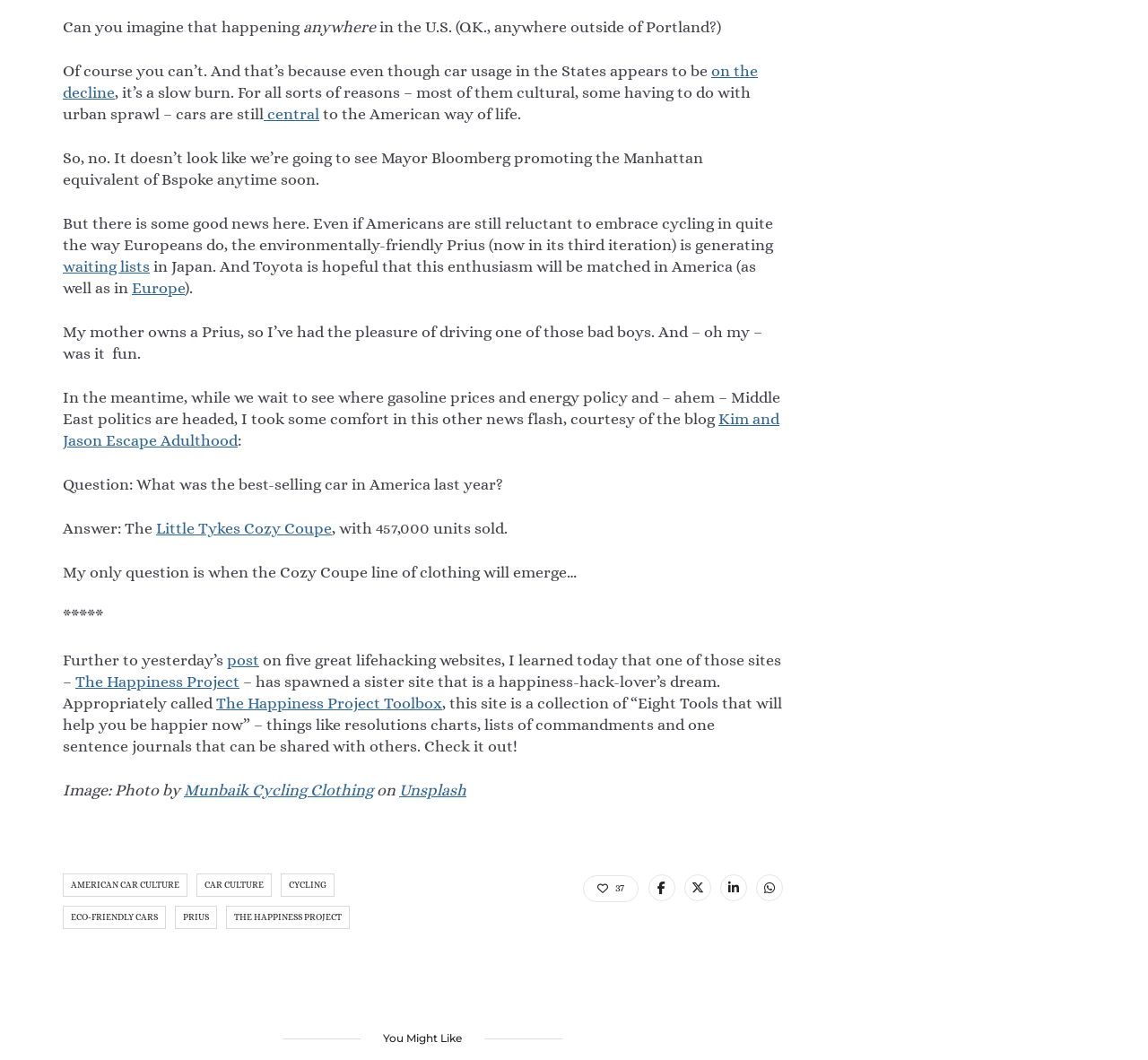Identify and provide the bounding box coordinates of the UI element described: "eco-friendly cars". The coordinates should be formatted as [left, top, right, bottom], with each number being a float between 0 and 1.

[0.055, 0.855, 0.145, 0.877]